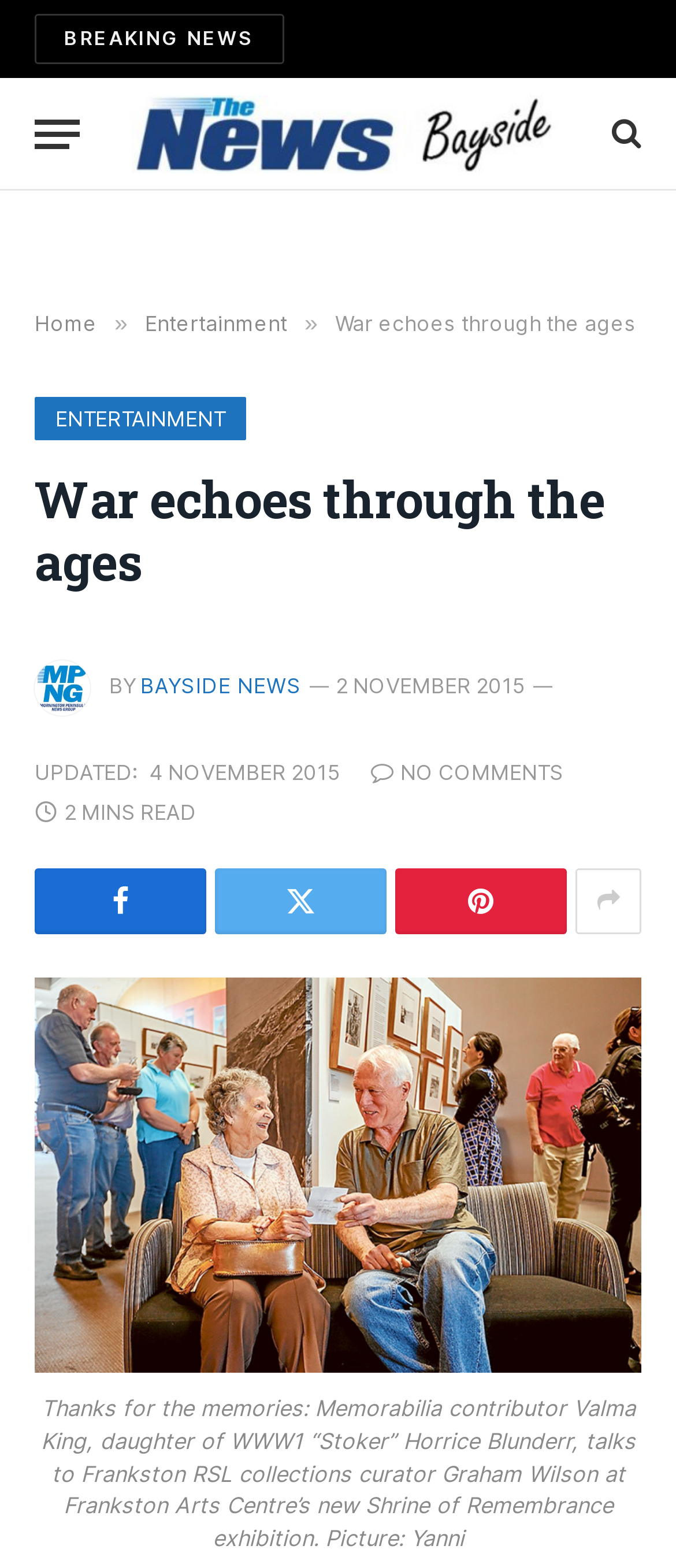Extract the bounding box of the UI element described as: "title="Show More Social Sharing"".

[0.851, 0.553, 0.949, 0.595]